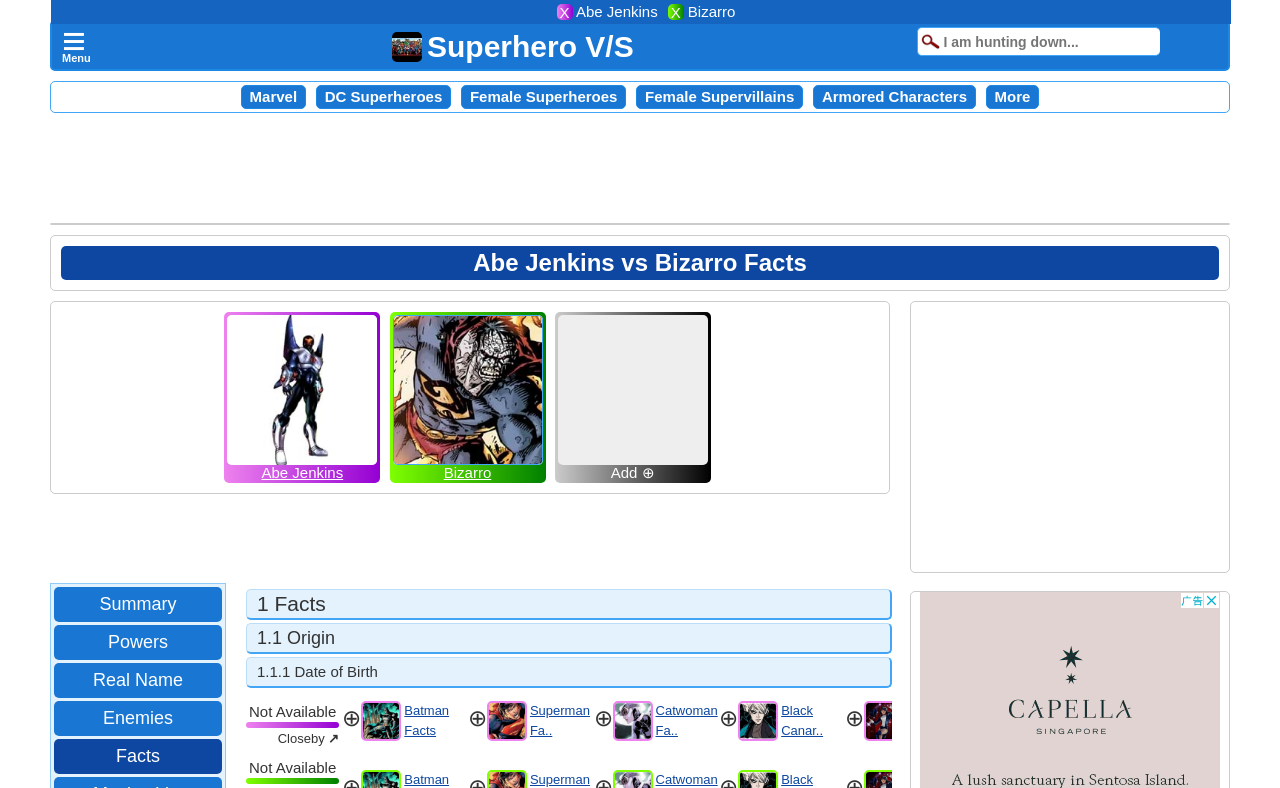Determine the bounding box coordinates of the element's region needed to click to follow the instruction: "Click the 'Superhero V/S' link". Provide these coordinates as four float numbers between 0 and 1, formatted as [left, top, right, bottom].

[0.306, 0.041, 0.495, 0.079]